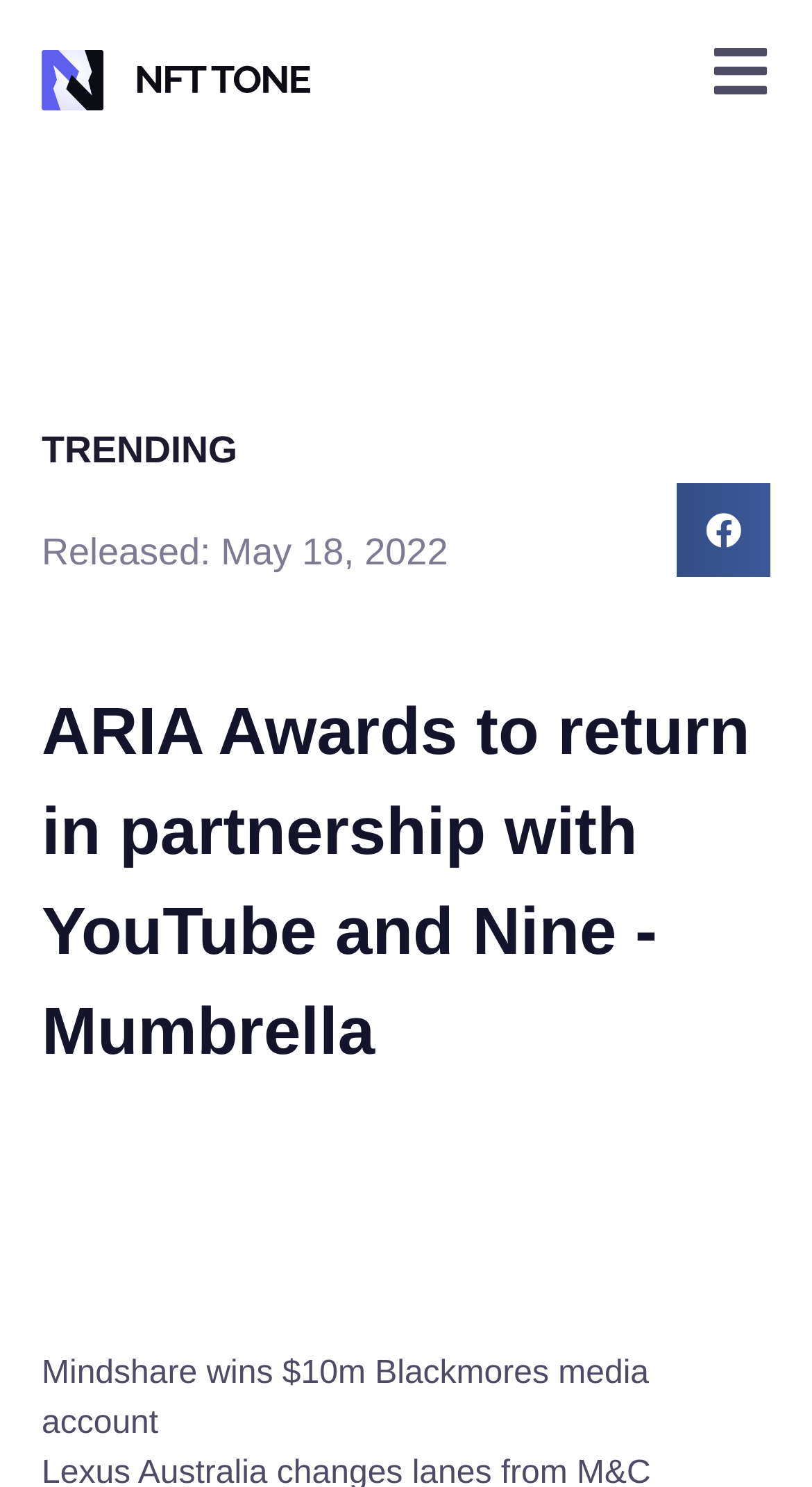Provide the bounding box coordinates of the HTML element described as: "Released: May 18, 2022". The bounding box coordinates should be four float numbers between 0 and 1, i.e., [left, top, right, bottom].

[0.051, 0.354, 0.552, 0.388]